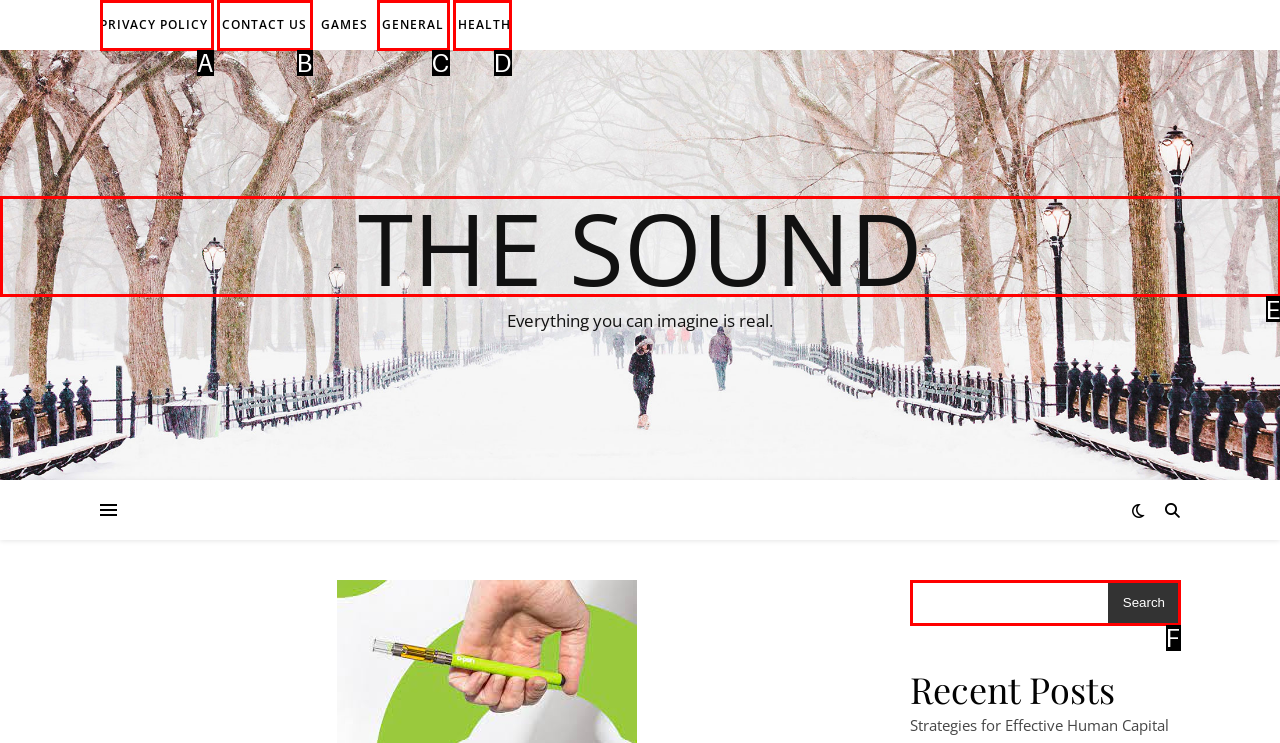Identify the HTML element that corresponds to the following description: parent_node: Search name="s". Provide the letter of the correct option from the presented choices.

F